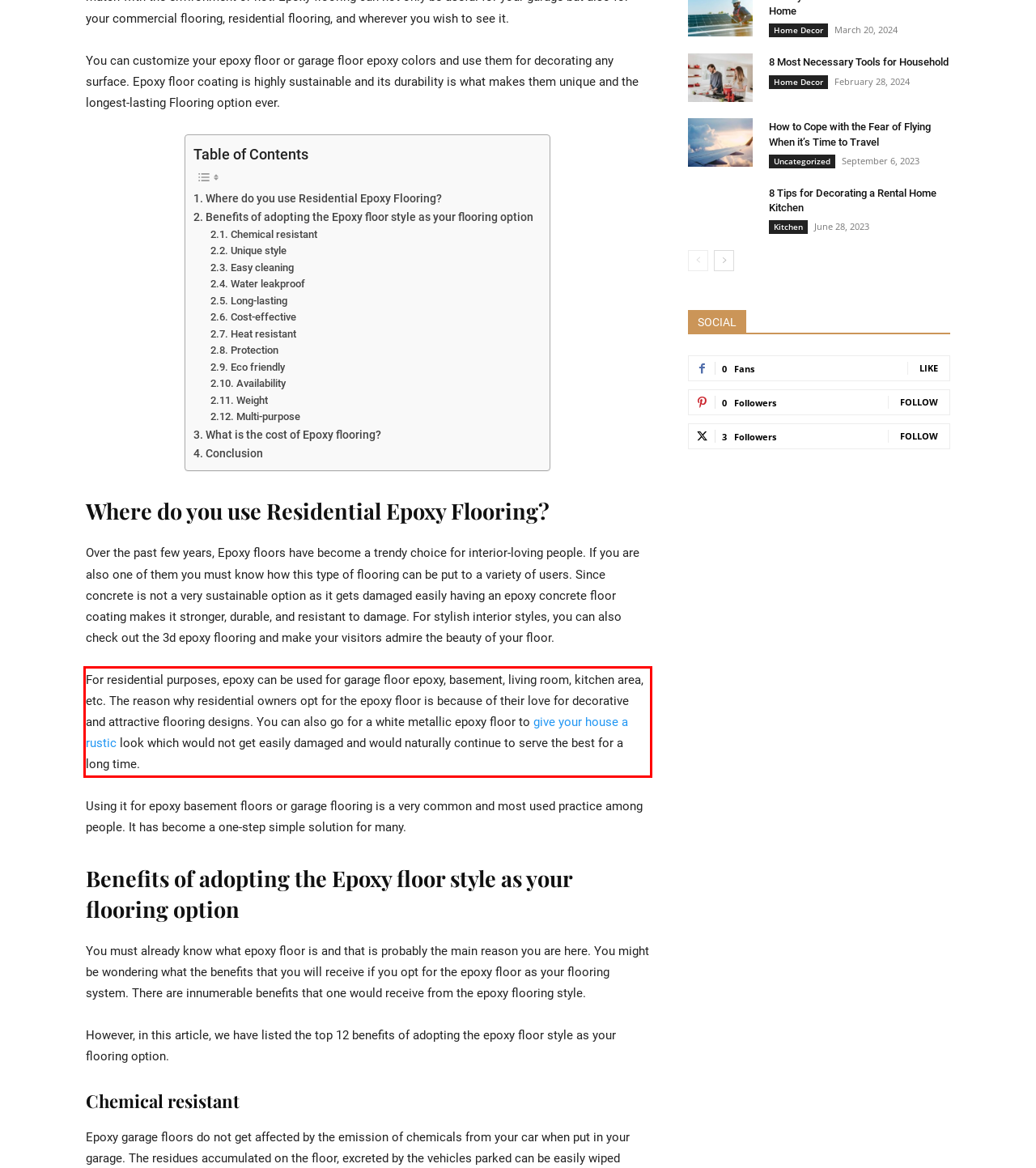Examine the webpage screenshot and use OCR to obtain the text inside the red bounding box.

For residential purposes, epoxy can be used for garage floor epoxy, basement, living room, kitchen area, etc. The reason why residential owners opt for the epoxy floor is because of their love for decorative and attractive flooring designs. You can also go for a white metallic epoxy floor to give your house a rustic look which would not get easily damaged and would naturally continue to serve the best for a long time.